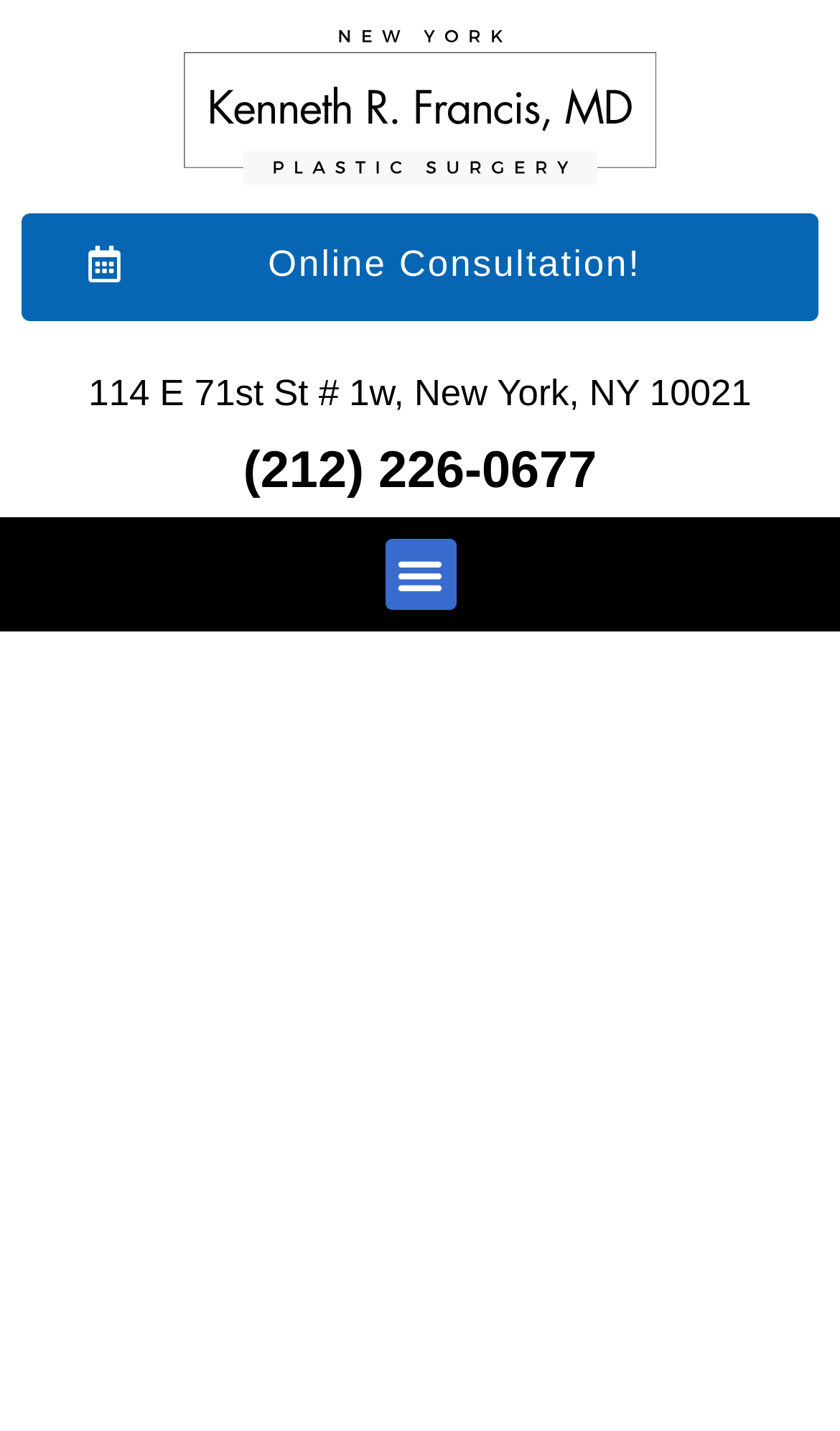Answer the question briefly using a single word or phrase: 
What is the content of the main section?

Article